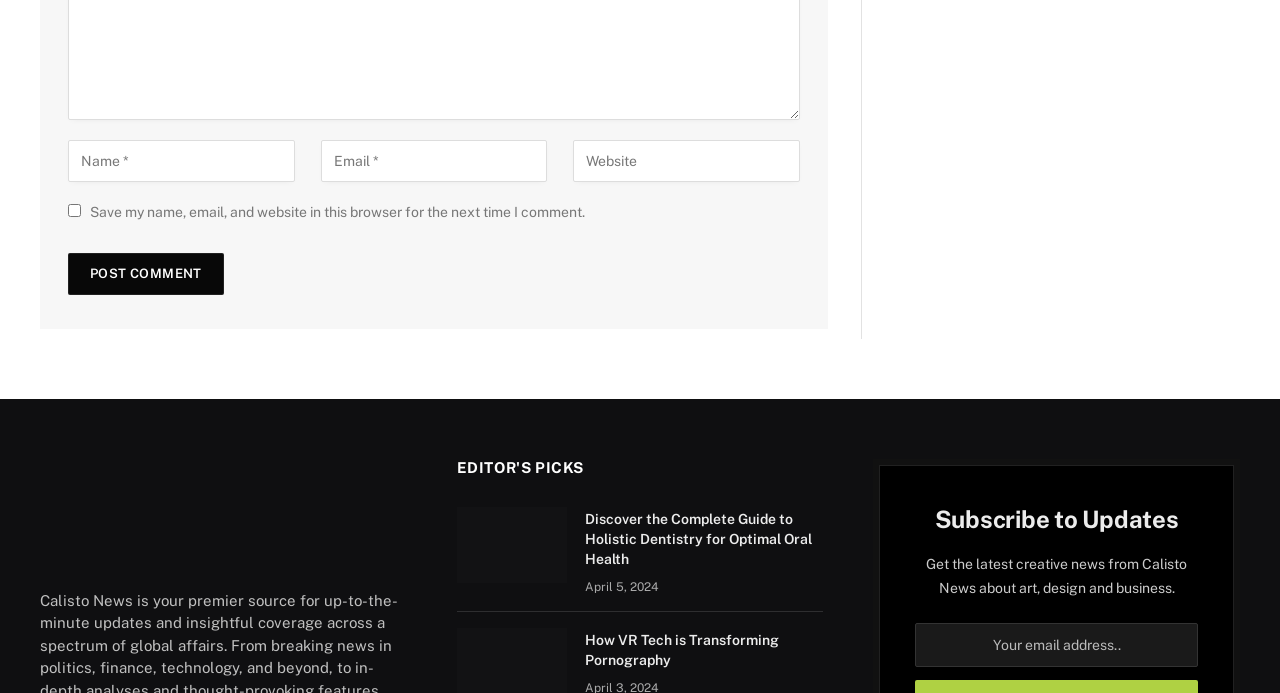What is the purpose of the section at the bottom? Refer to the image and provide a one-word or short phrase answer.

Subscription